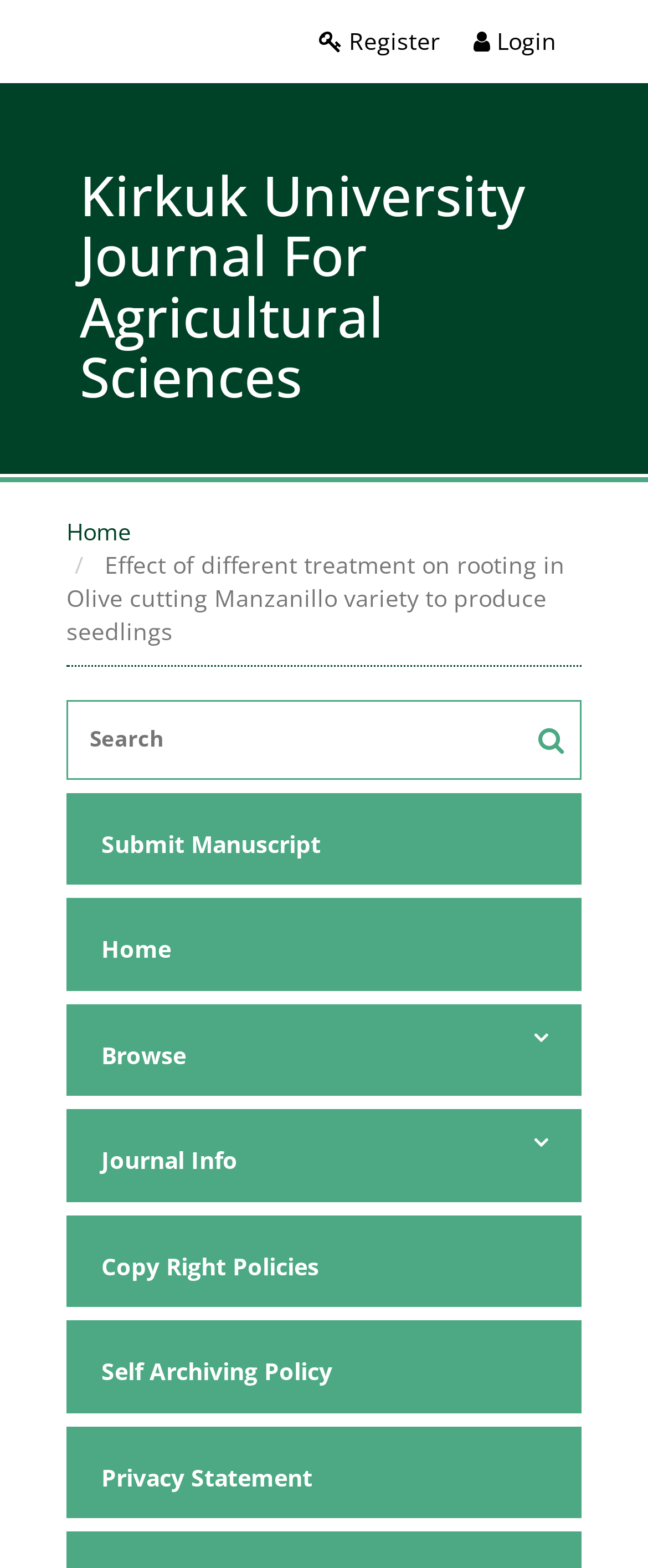Pinpoint the bounding box coordinates of the area that must be clicked to complete this instruction: "login".

[0.731, 0.016, 0.859, 0.036]